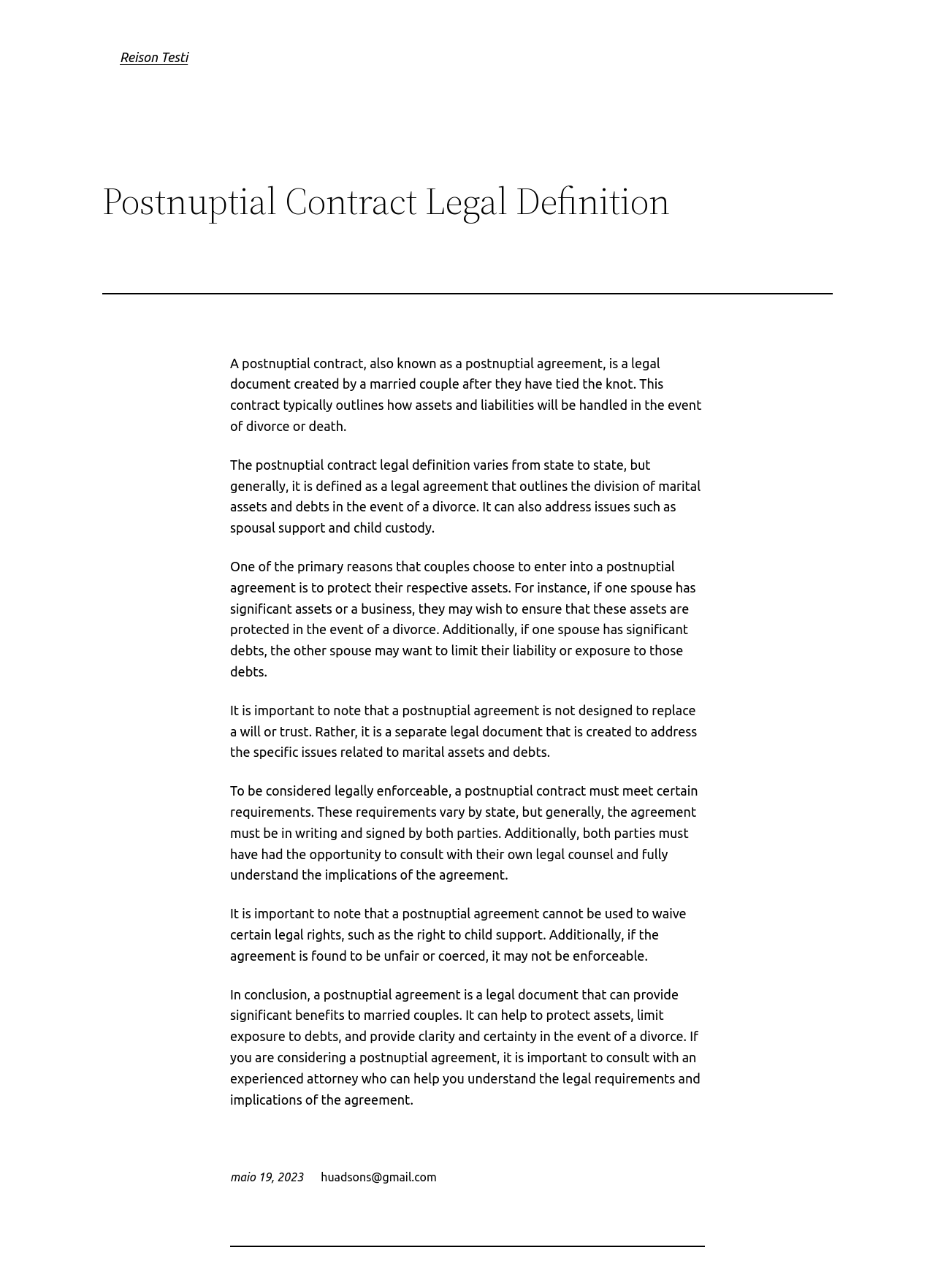Utilize the details in the image to thoroughly answer the following question: When was this article published?

The webpage displays a timestamp at the bottom, which indicates that the article was published on May 19, 2023.